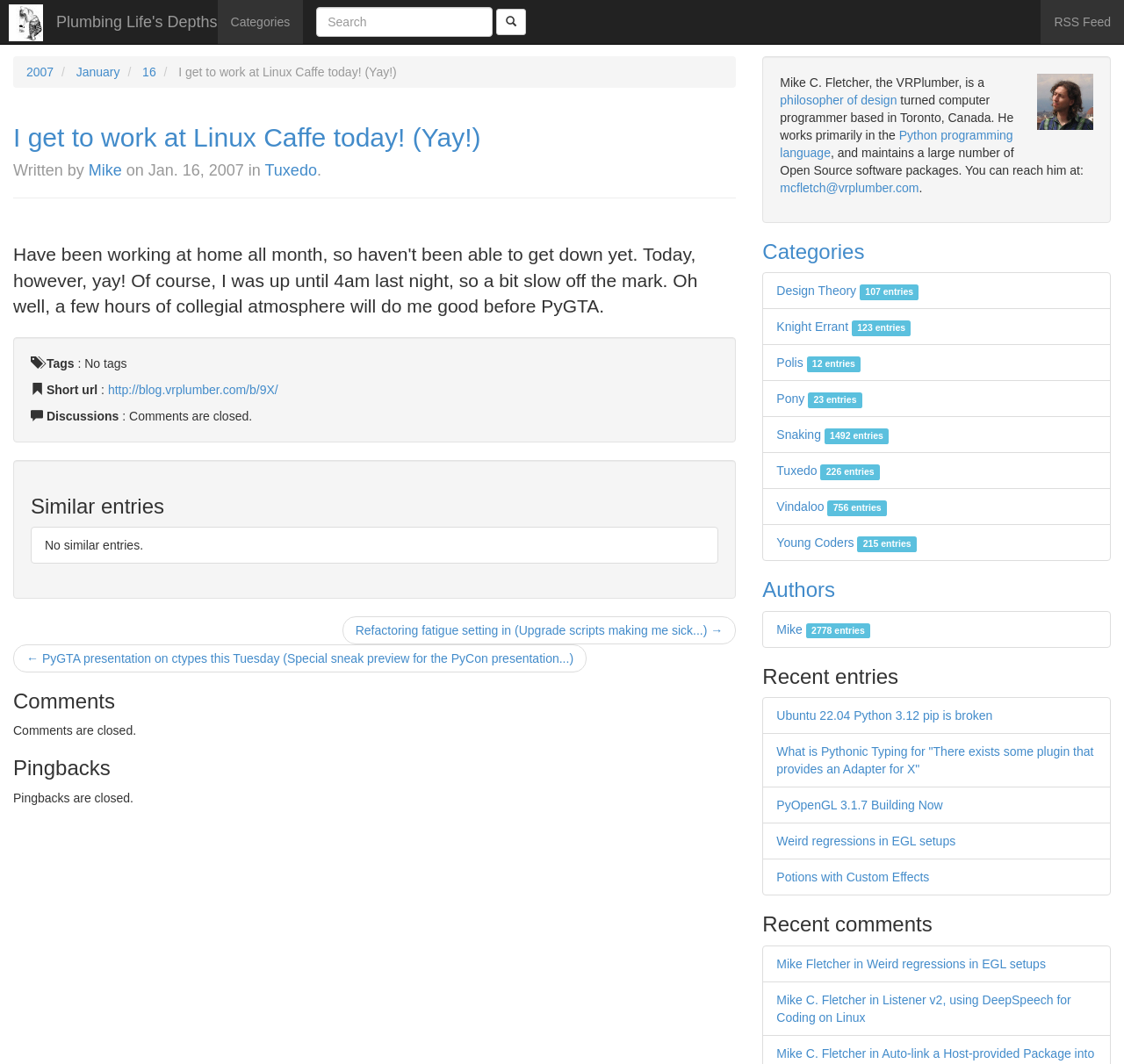How many categories are listed on the webpage? From the image, respond with a single word or brief phrase.

7